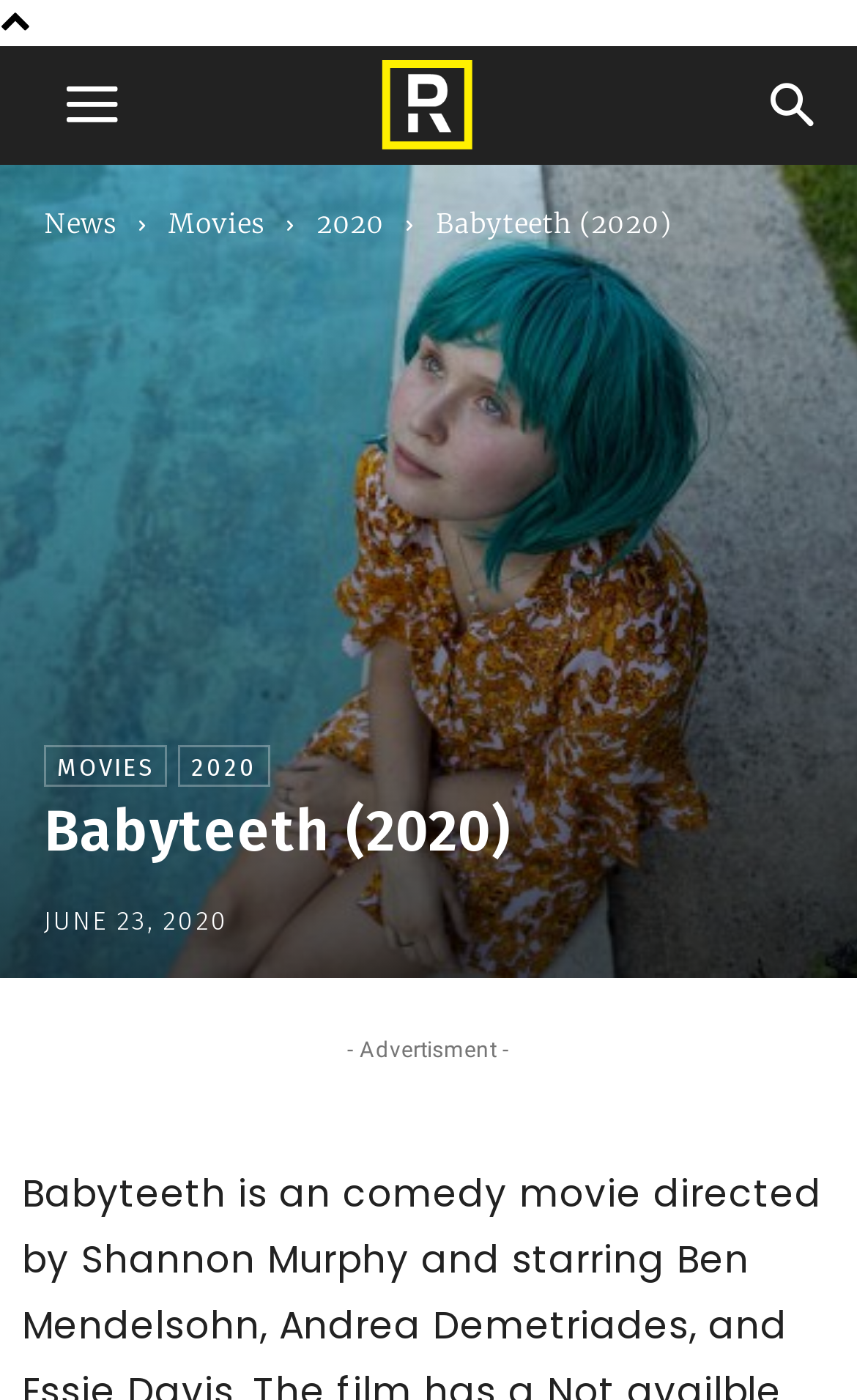Find the bounding box coordinates of the element's region that should be clicked in order to follow the given instruction: "Watch the trailer of Babyteeth". The coordinates should consist of four float numbers between 0 and 1, i.e., [left, top, right, bottom].

[0.509, 0.148, 0.784, 0.171]